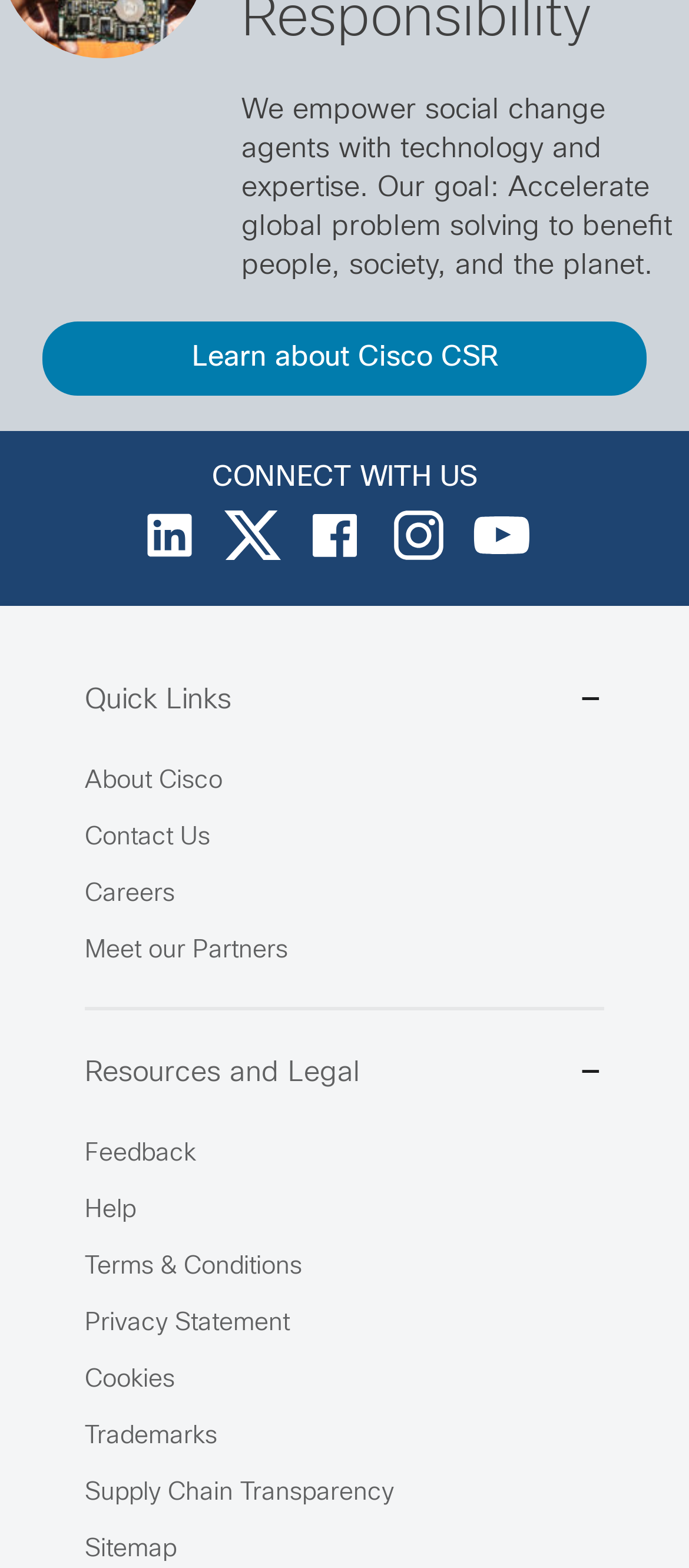Locate and provide the bounding box coordinates for the HTML element that matches this description: "Supply Chain Transparency".

[0.123, 0.945, 0.572, 0.959]